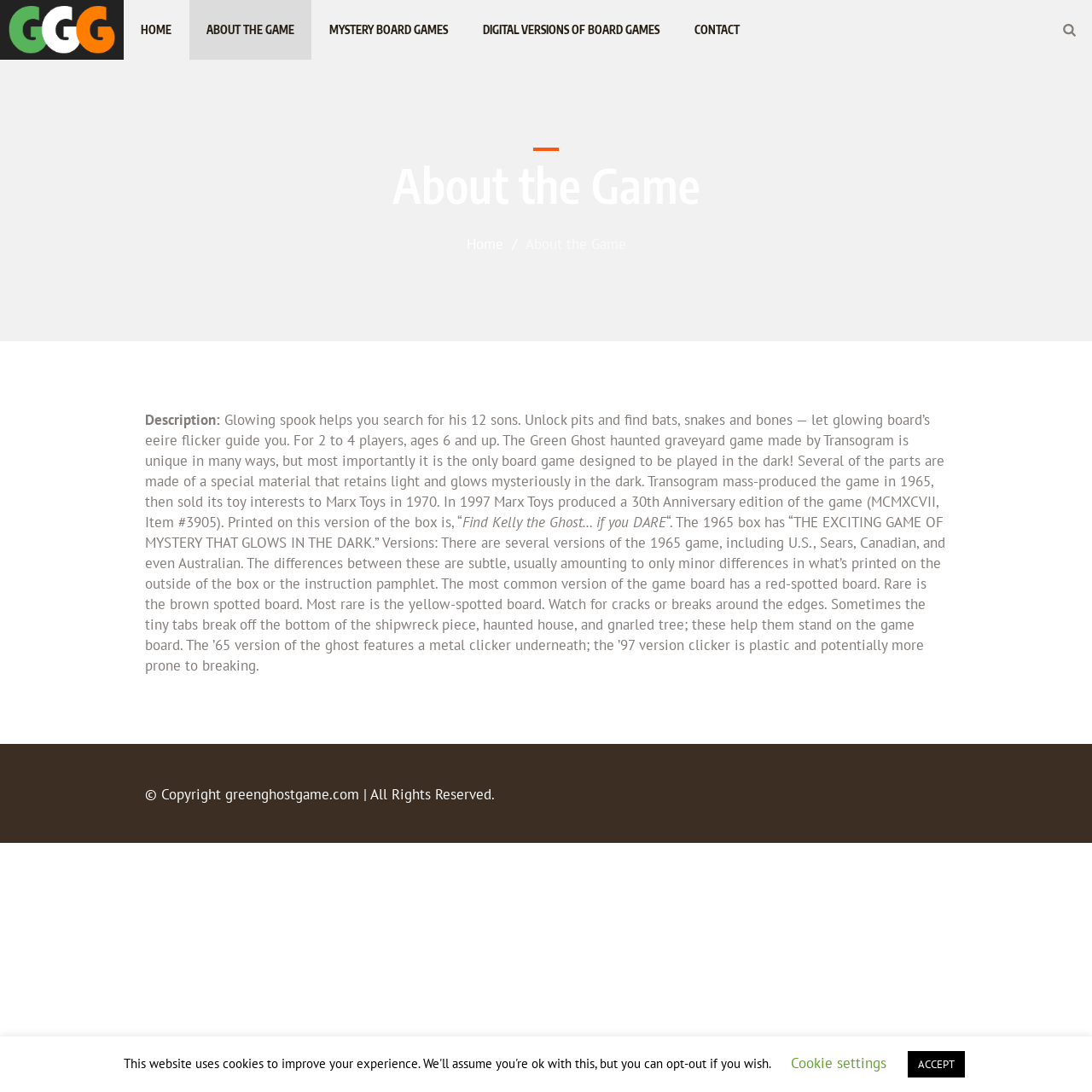Please specify the bounding box coordinates of the clickable region necessary for completing the following instruction: "Click the Home link". The coordinates must consist of four float numbers between 0 and 1, i.e., [left, top, right, bottom].

[0.427, 0.214, 0.461, 0.232]